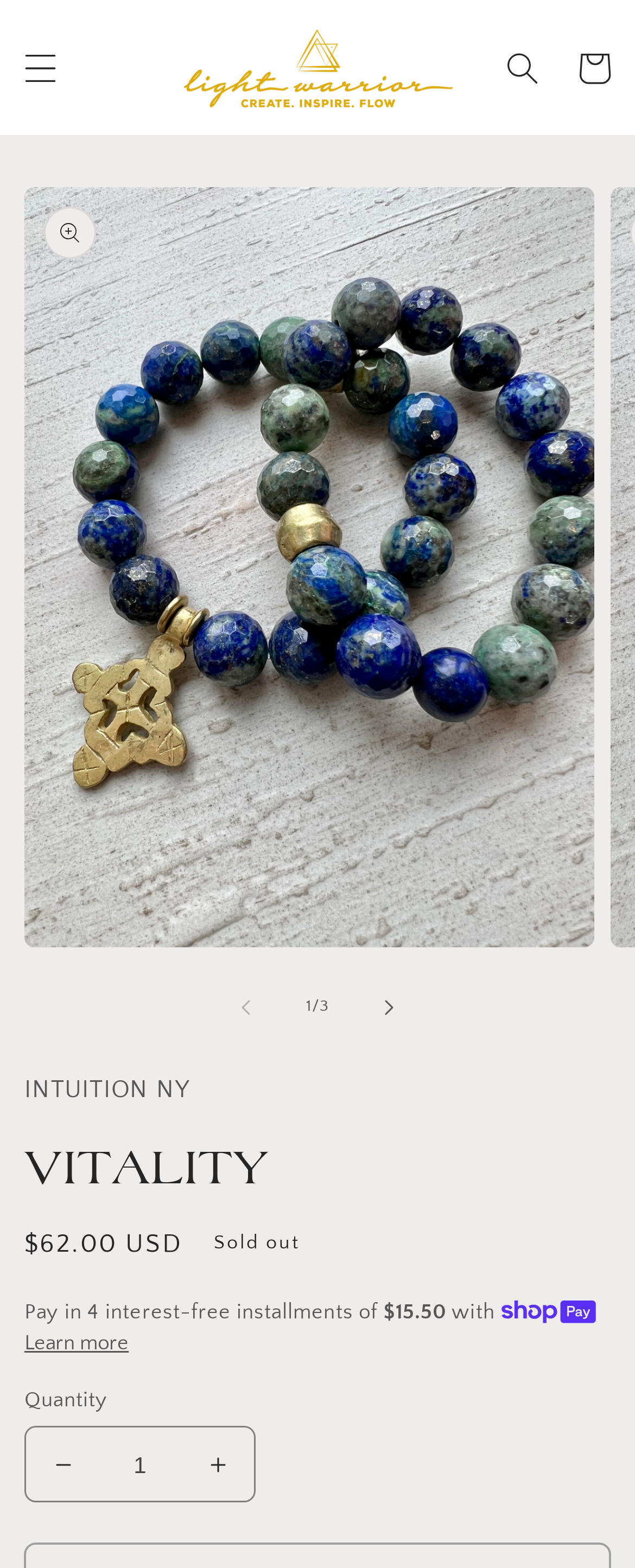Determine the bounding box coordinates for the element that should be clicked to follow this instruction: "Learn more about Shop Pay". The coordinates should be given as four float numbers between 0 and 1, in the format [left, top, right, bottom].

[0.038, 0.847, 0.203, 0.868]